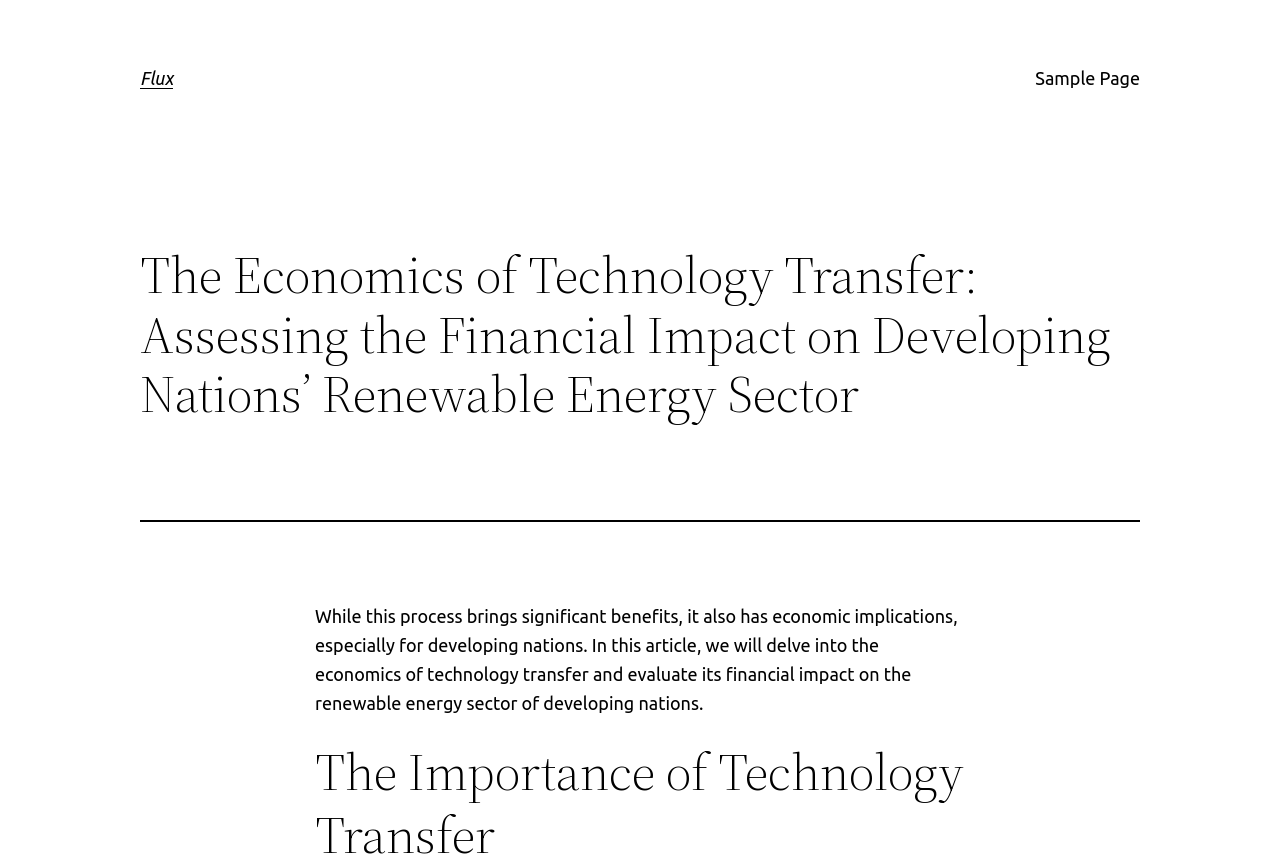Locate the bounding box of the UI element defined by this description: "Sample Page". The coordinates should be given as four float numbers between 0 and 1, formatted as [left, top, right, bottom].

[0.809, 0.074, 0.891, 0.107]